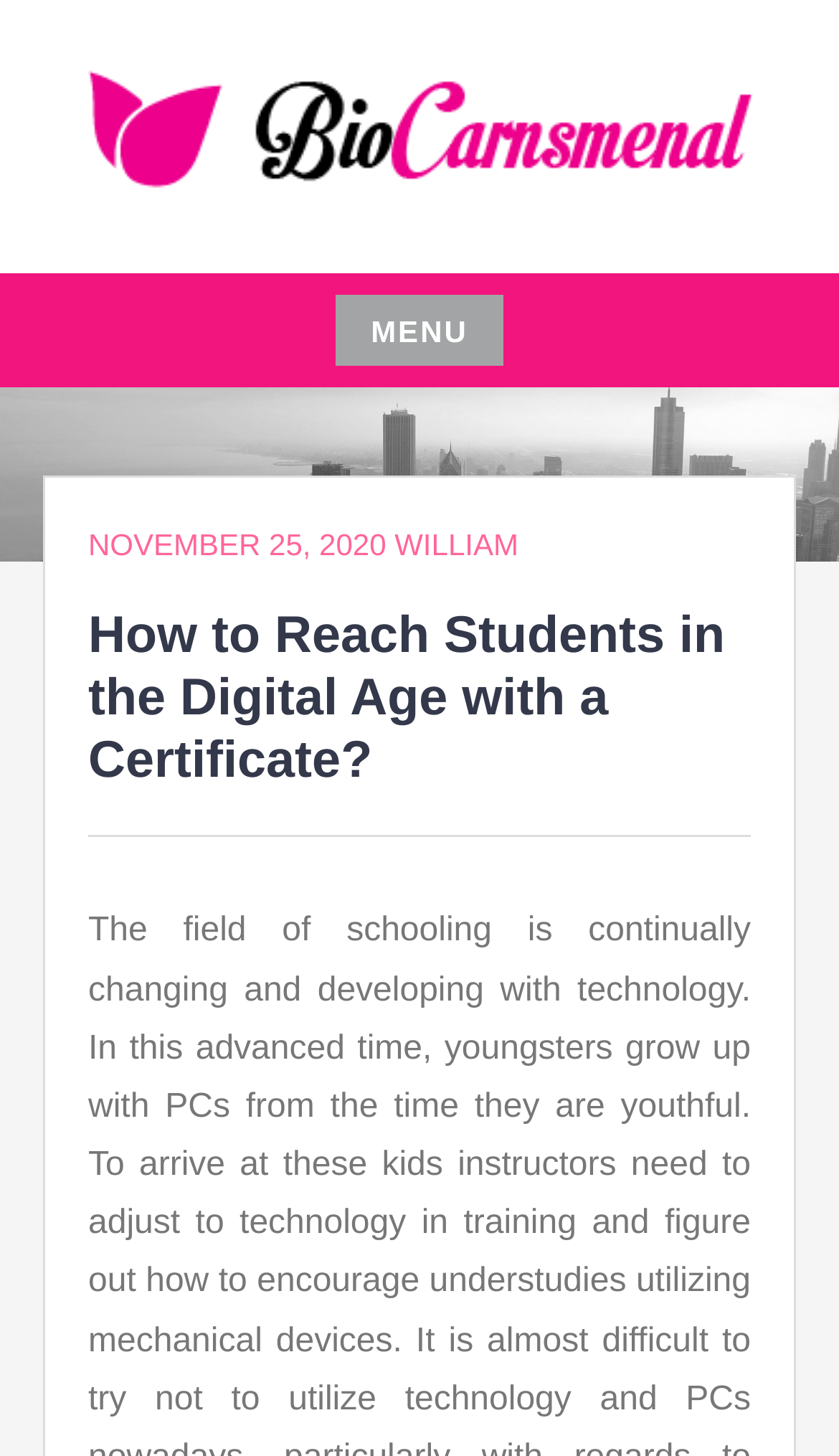What is the text of the first link on the webpage? From the image, respond with a single word or brief phrase.

Literacy Week